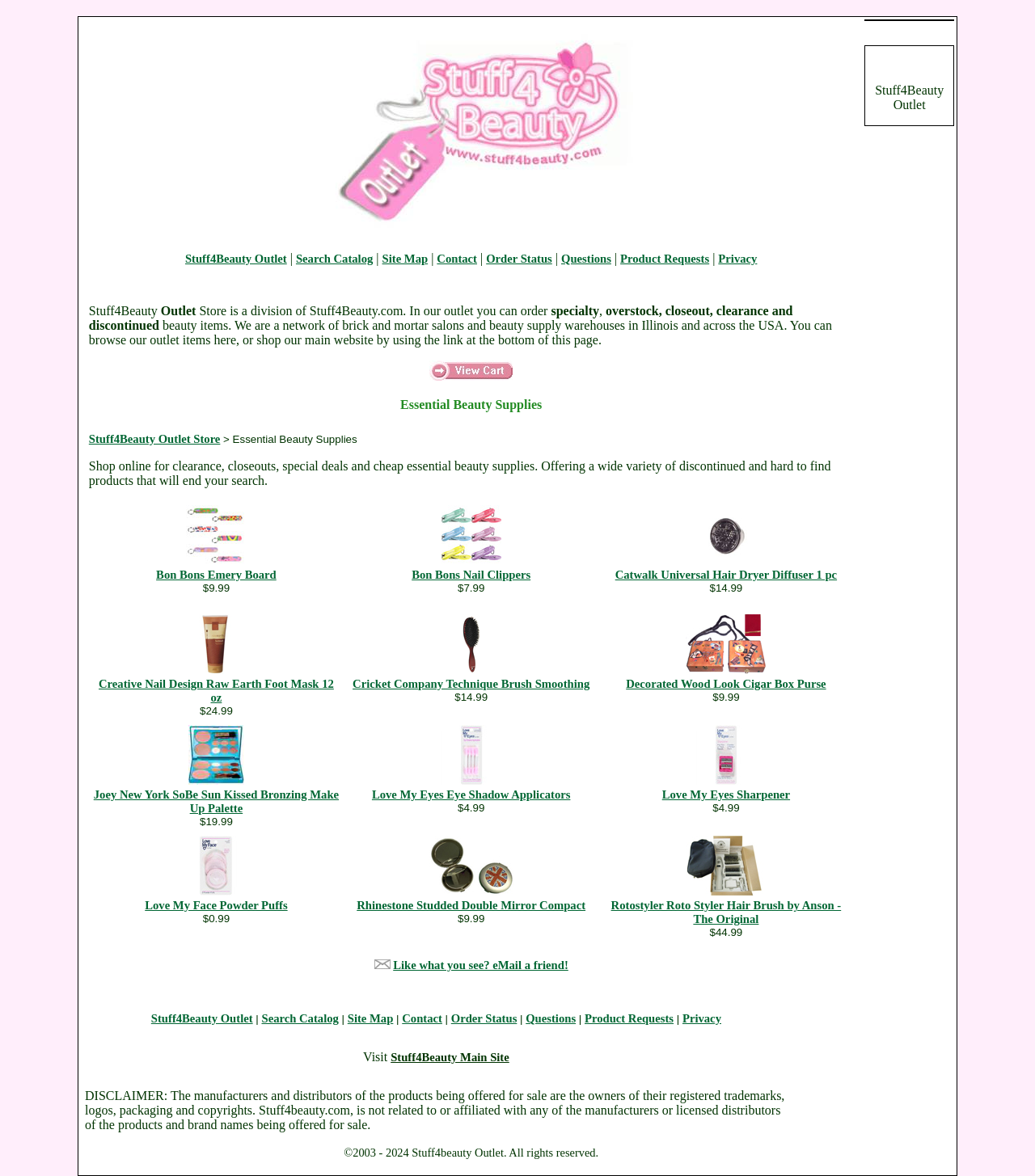Identify the bounding box for the given UI element using the description provided. Coordinates should be in the format (top-left x, top-left y, bottom-right x, bottom-right y) and must be between 0 and 1. Here is the description: Rhinestone Studded Double Mirror Compact

[0.345, 0.764, 0.566, 0.775]